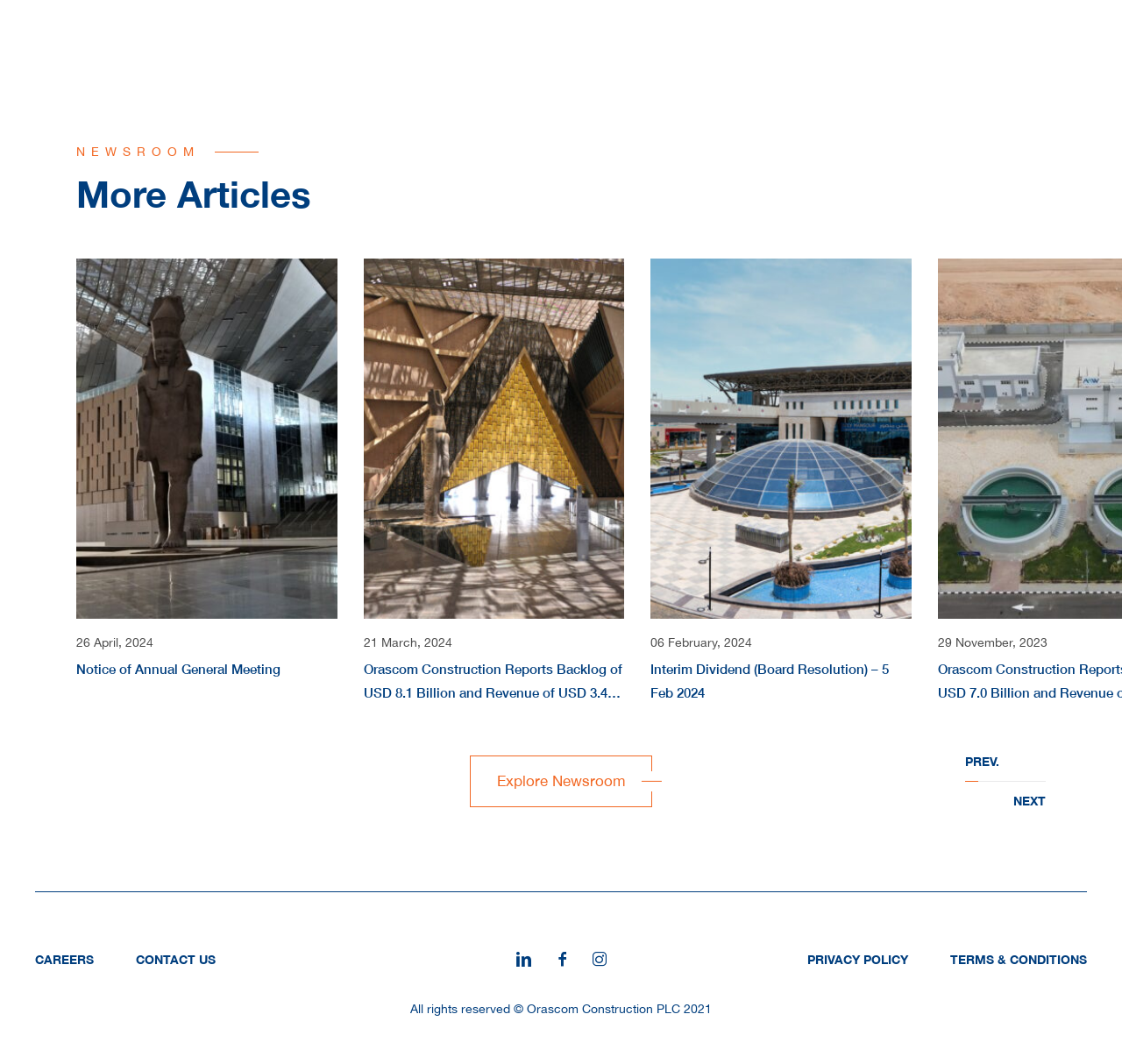Please find the bounding box coordinates of the element that you should click to achieve the following instruction: "Go to CONTACT US". The coordinates should be presented as four float numbers between 0 and 1: [left, top, right, bottom].

[0.121, 0.888, 0.192, 0.916]